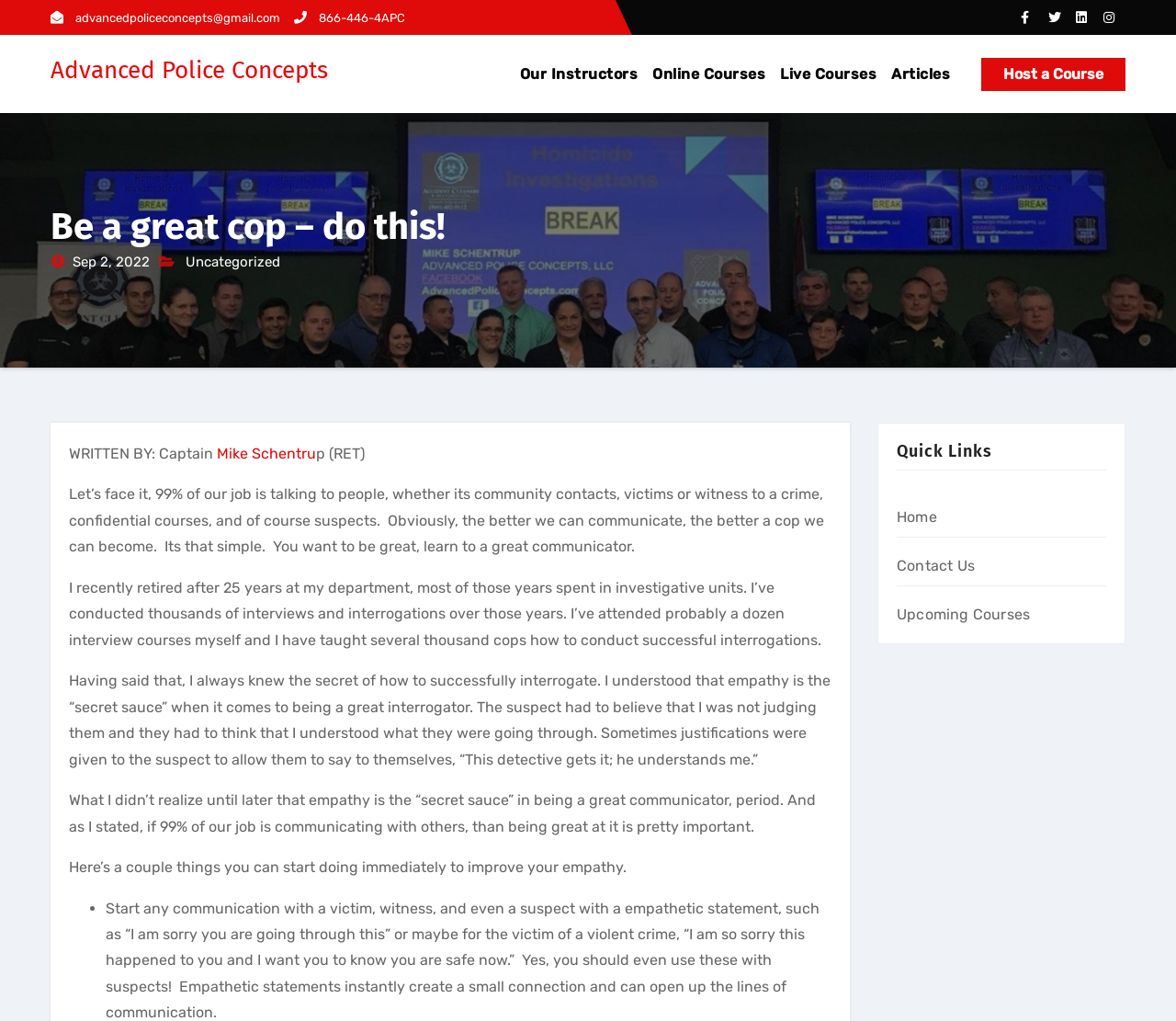Reply to the question with a single word or phrase:
What is the topic of the article on the webpage?

Importance of communication in policing